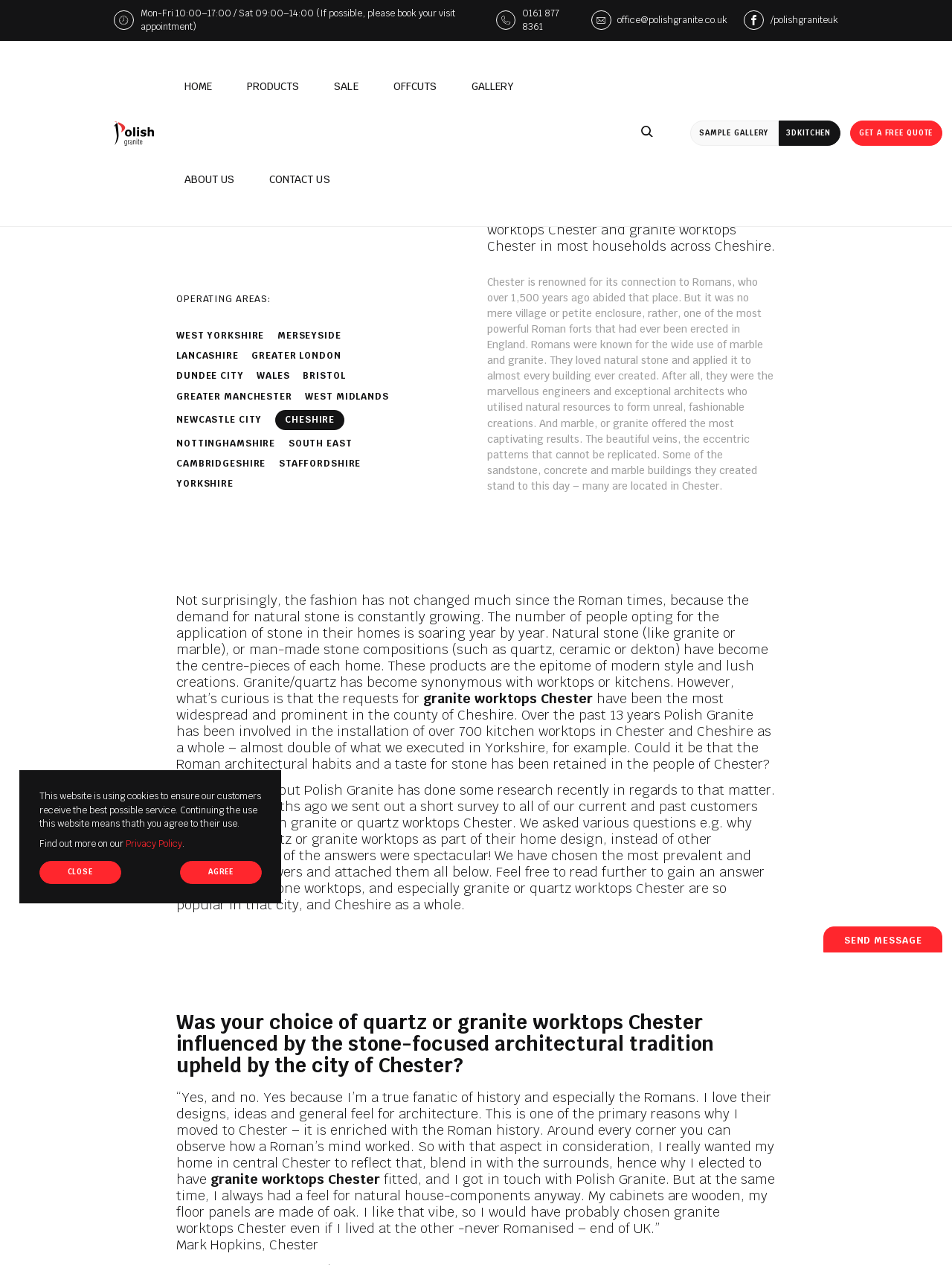Find the bounding box coordinates of the element to click in order to complete the given instruction: "Check the list of books."

None